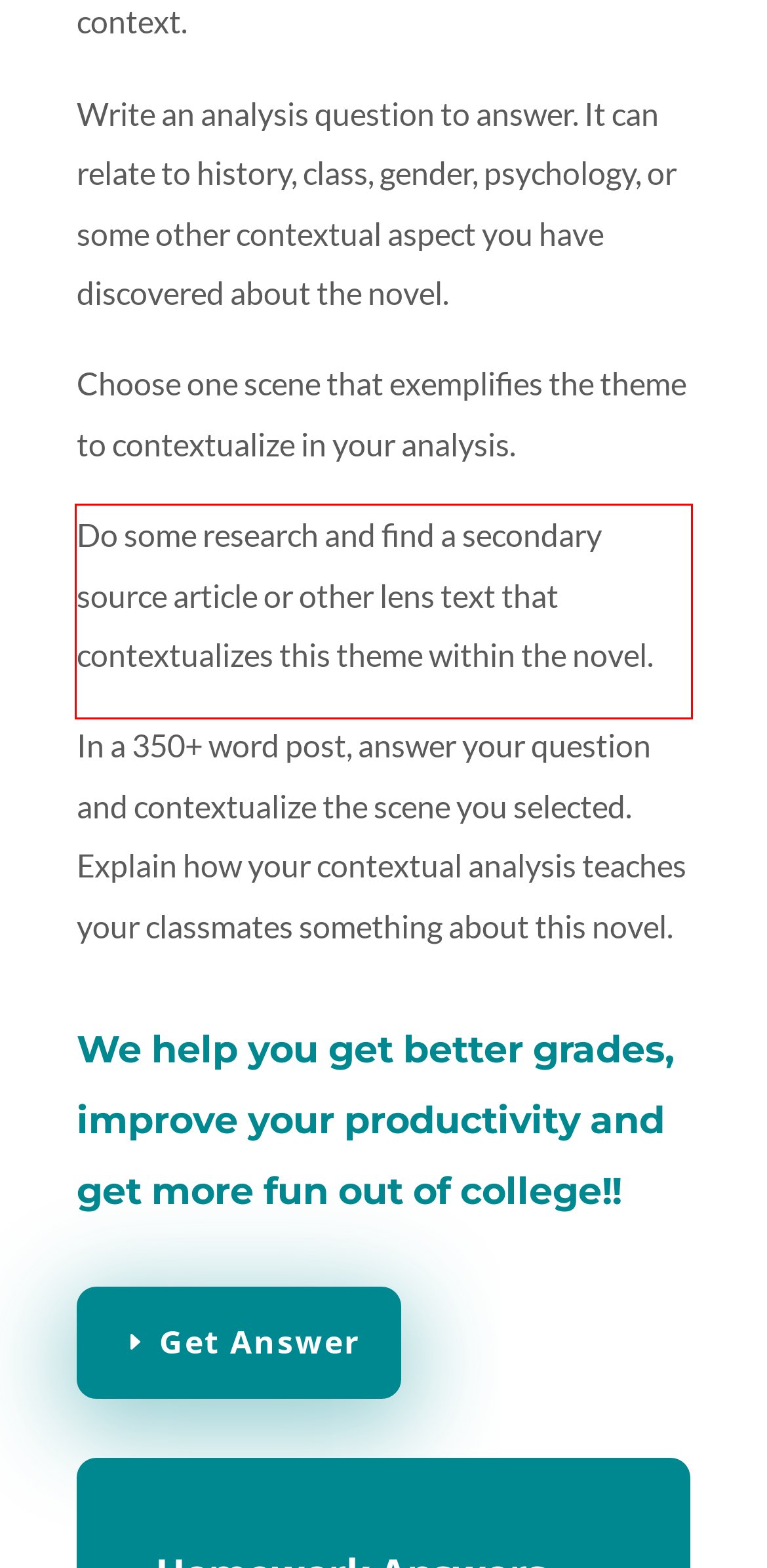You have a screenshot of a webpage where a UI element is enclosed in a red rectangle. Perform OCR to capture the text inside this red rectangle.

Do some research and find a secondary source article or other lens text that contextualizes this theme within the novel.